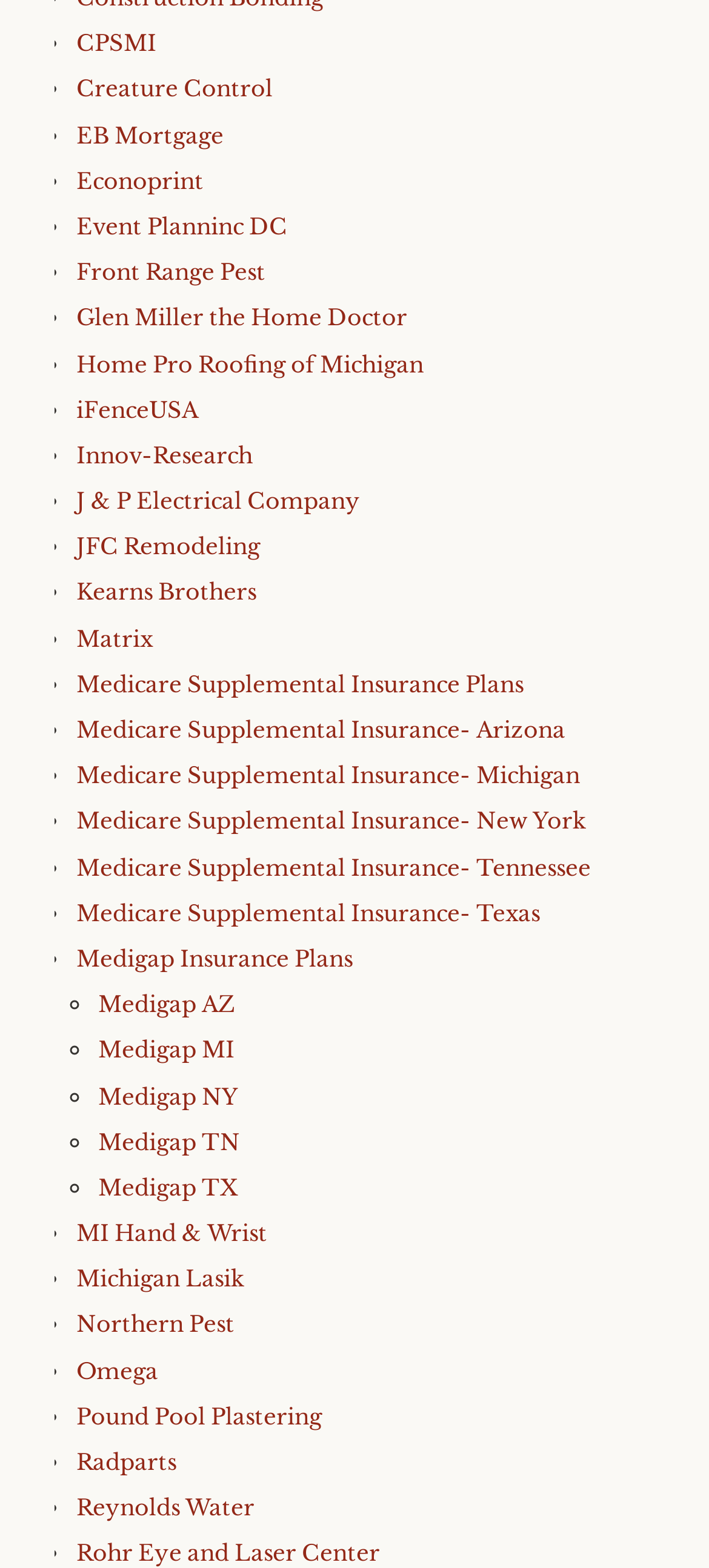Specify the bounding box coordinates of the area to click in order to execute this command: 'Go to Rohr Eye and Laser Center'. The coordinates should consist of four float numbers ranging from 0 to 1, and should be formatted as [left, top, right, bottom].

[0.108, 0.982, 0.536, 0.999]